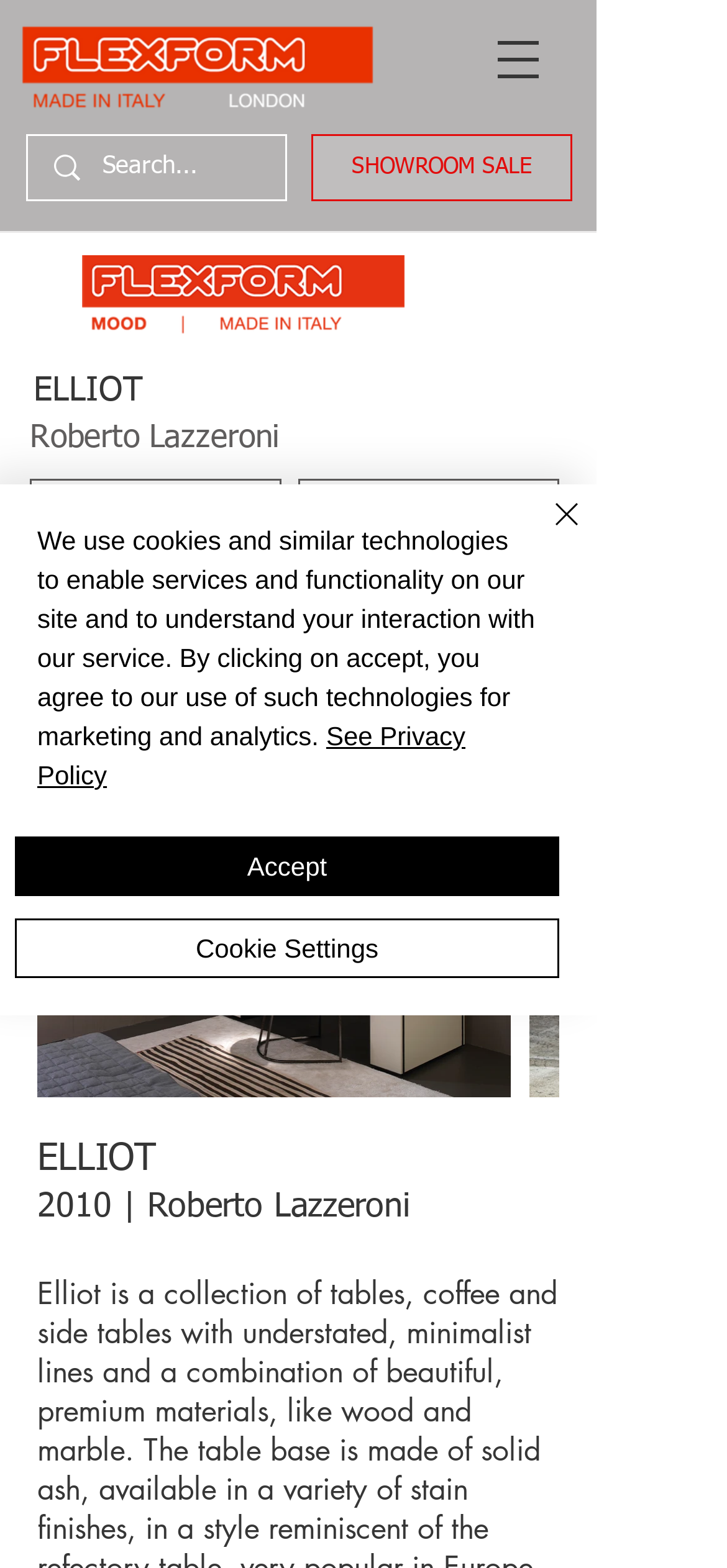Please identify the bounding box coordinates of the clickable element to fulfill the following instruction: "Open navigation menu". The coordinates should be four float numbers between 0 and 1, i.e., [left, top, right, bottom].

[0.649, 0.008, 0.777, 0.068]